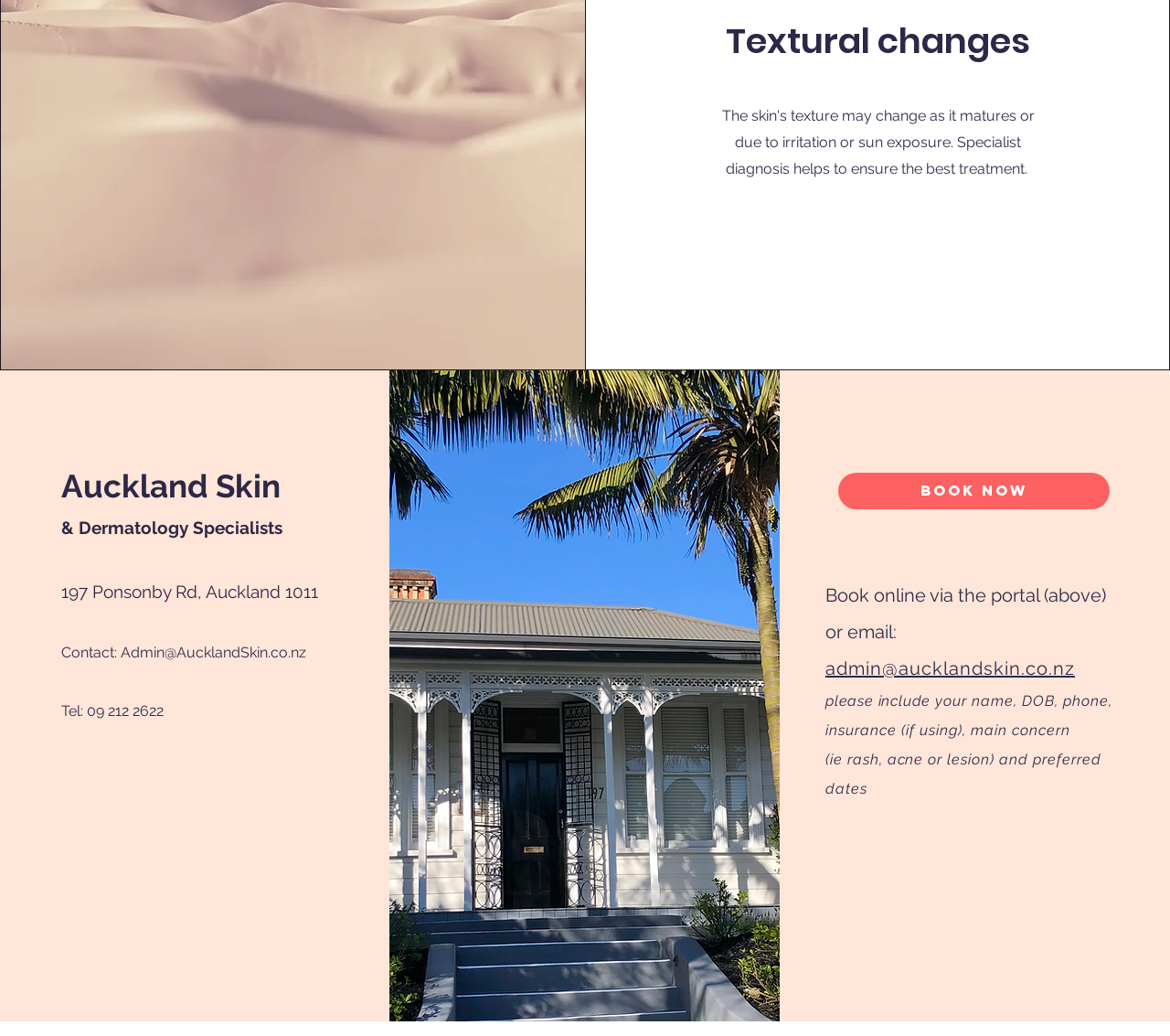Give a one-word or phrase response to the following question: What information should be included in the email when booking an appointment?

Name, DOB, phone, insurance, main concern, and preferred dates